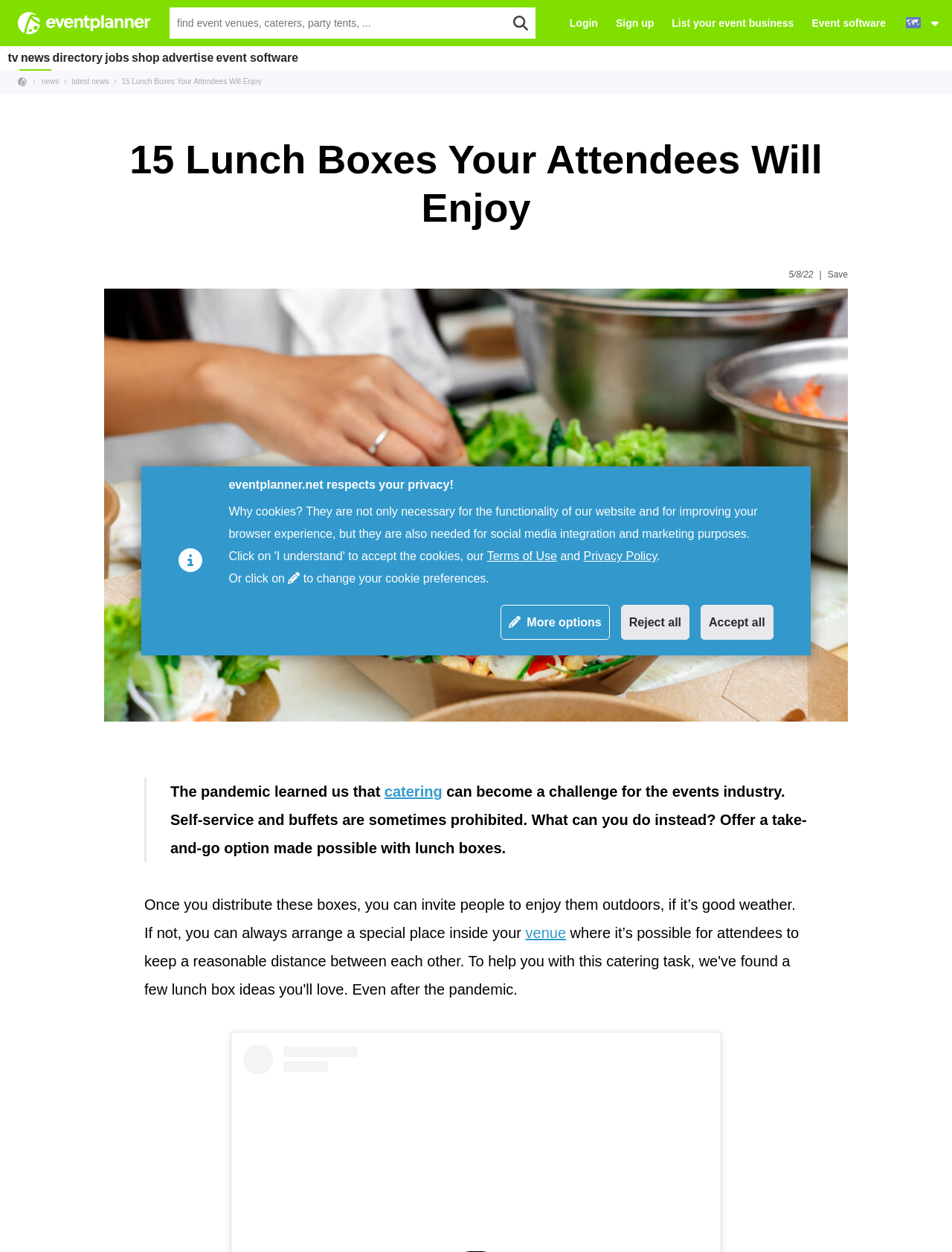Provide the bounding box coordinates of the area you need to click to execute the following instruction: "Click the eventplanner.net logo".

[0.019, 0.01, 0.159, 0.027]